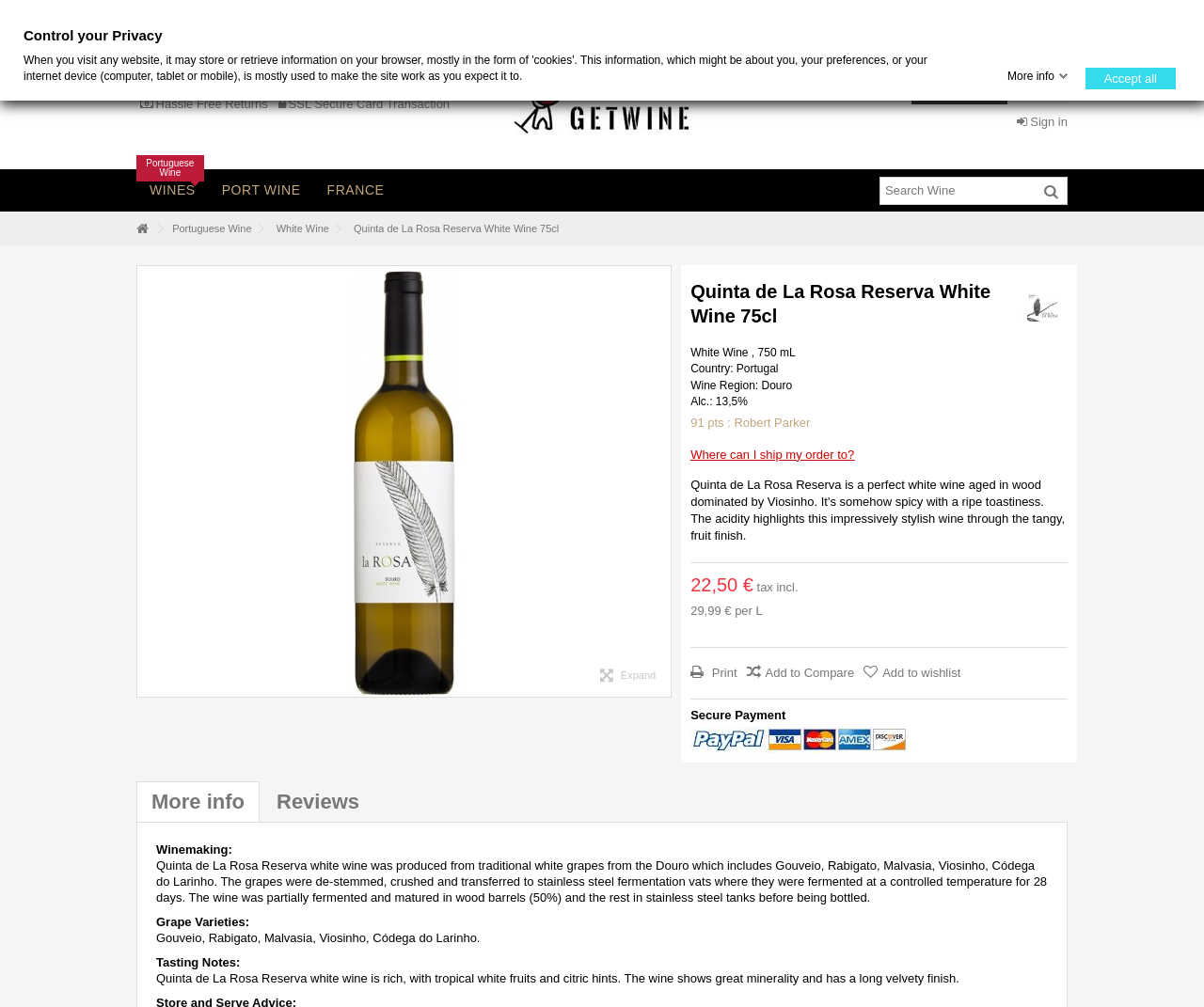Identify and provide the text of the main header on the webpage.

Quinta de La Rosa Reserva White Wine 75cl